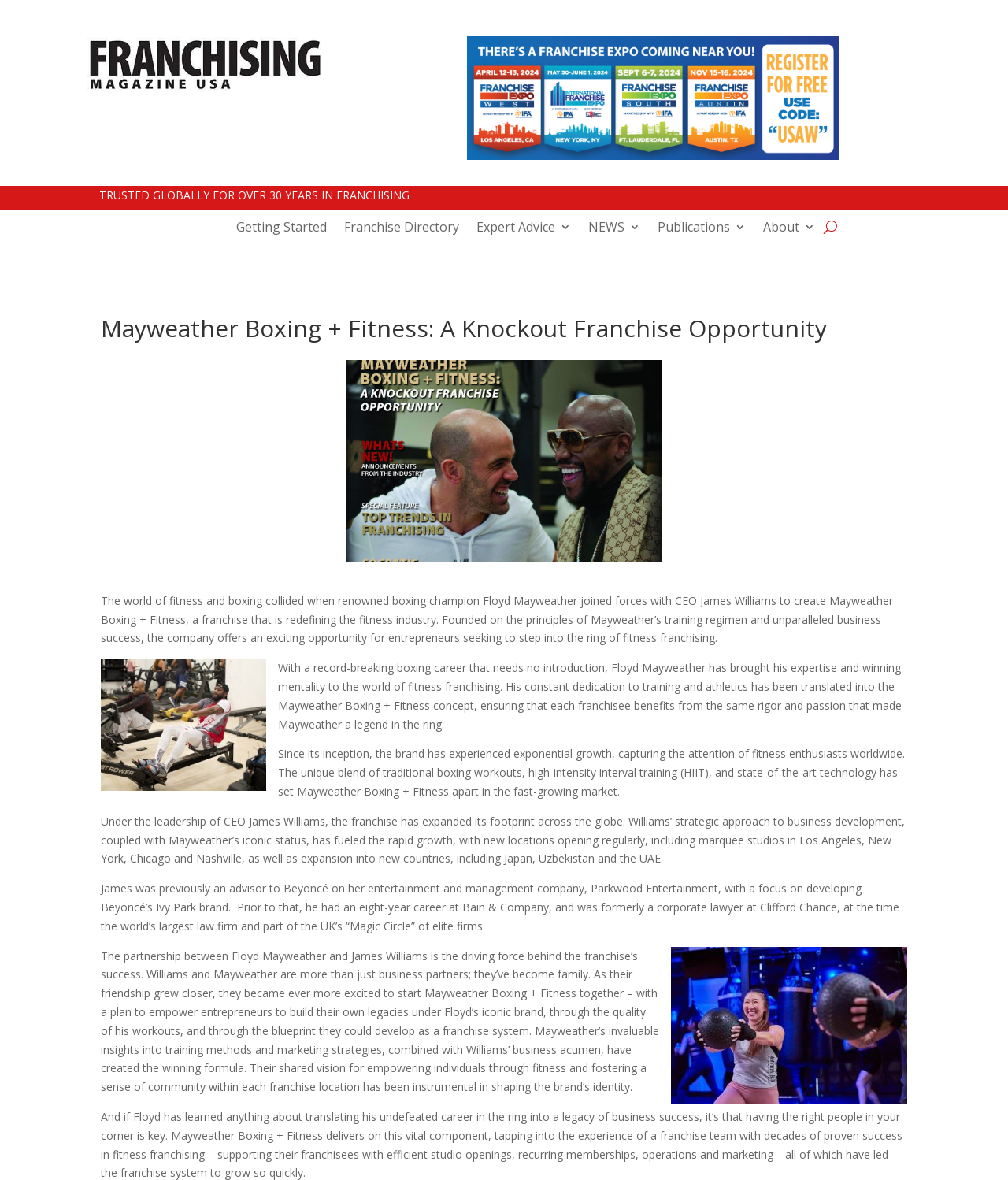Extract the bounding box coordinates of the UI element described: "About". Provide the coordinates in the format [left, top, right, bottom] with values ranging from 0 to 1.

[0.757, 0.188, 0.809, 0.202]